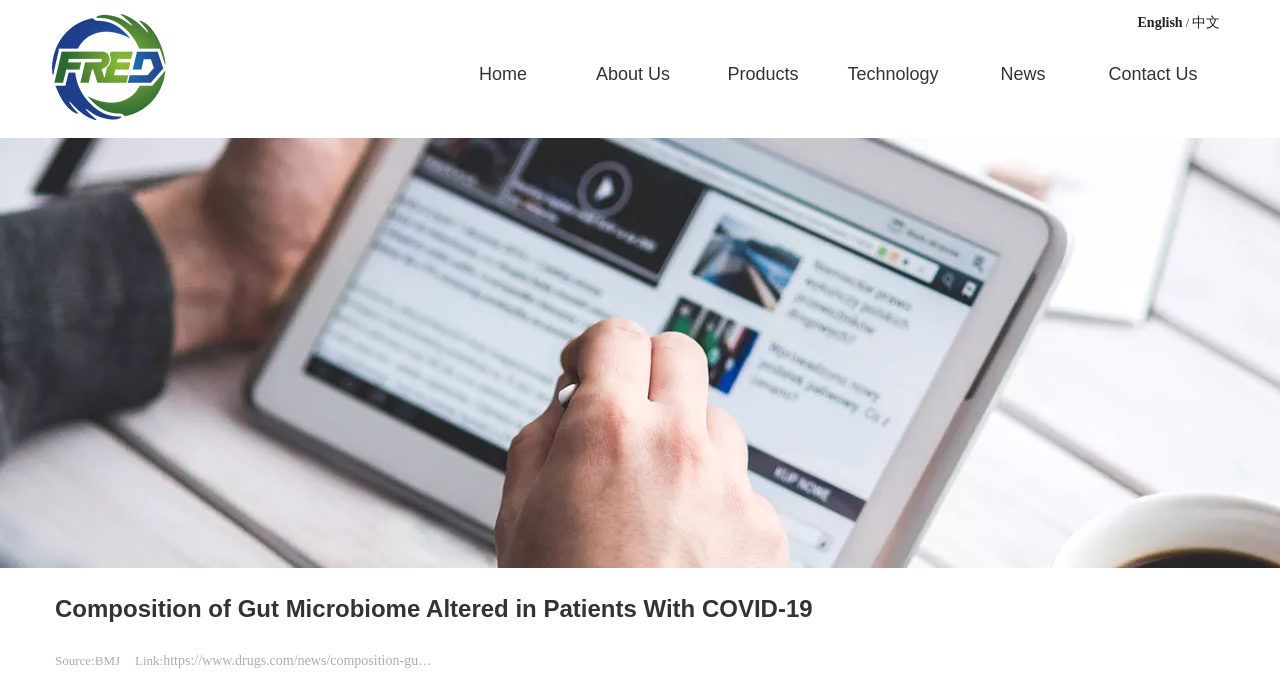Locate the bounding box coordinates of the area that needs to be clicked to fulfill the following instruction: "Read the news". The coordinates should be in the format of four float numbers between 0 and 1, namely [left, top, right, bottom].

[0.76, 0.06, 0.838, 0.157]